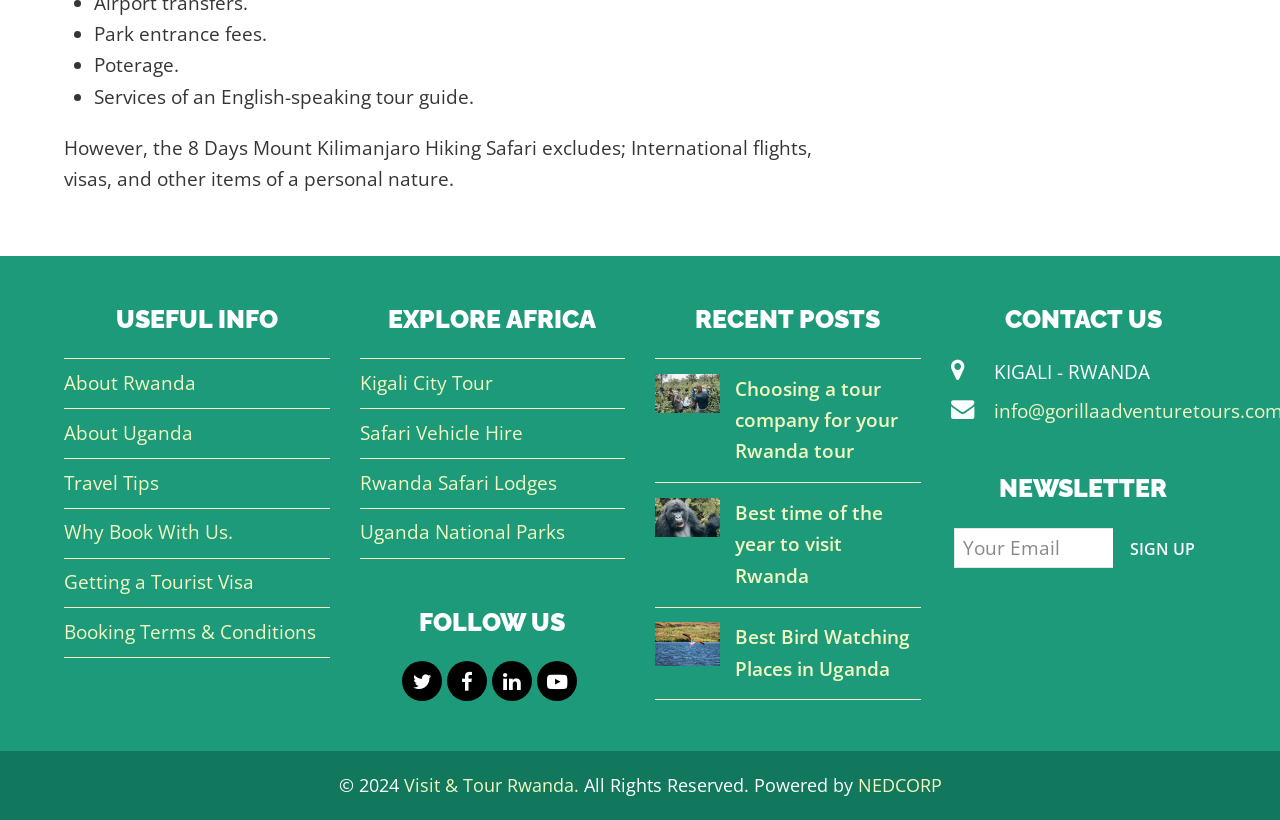Identify the bounding box coordinates of the region I need to click to complete this instruction: "Click on 'Travel Tips'".

[0.05, 0.573, 0.124, 0.604]